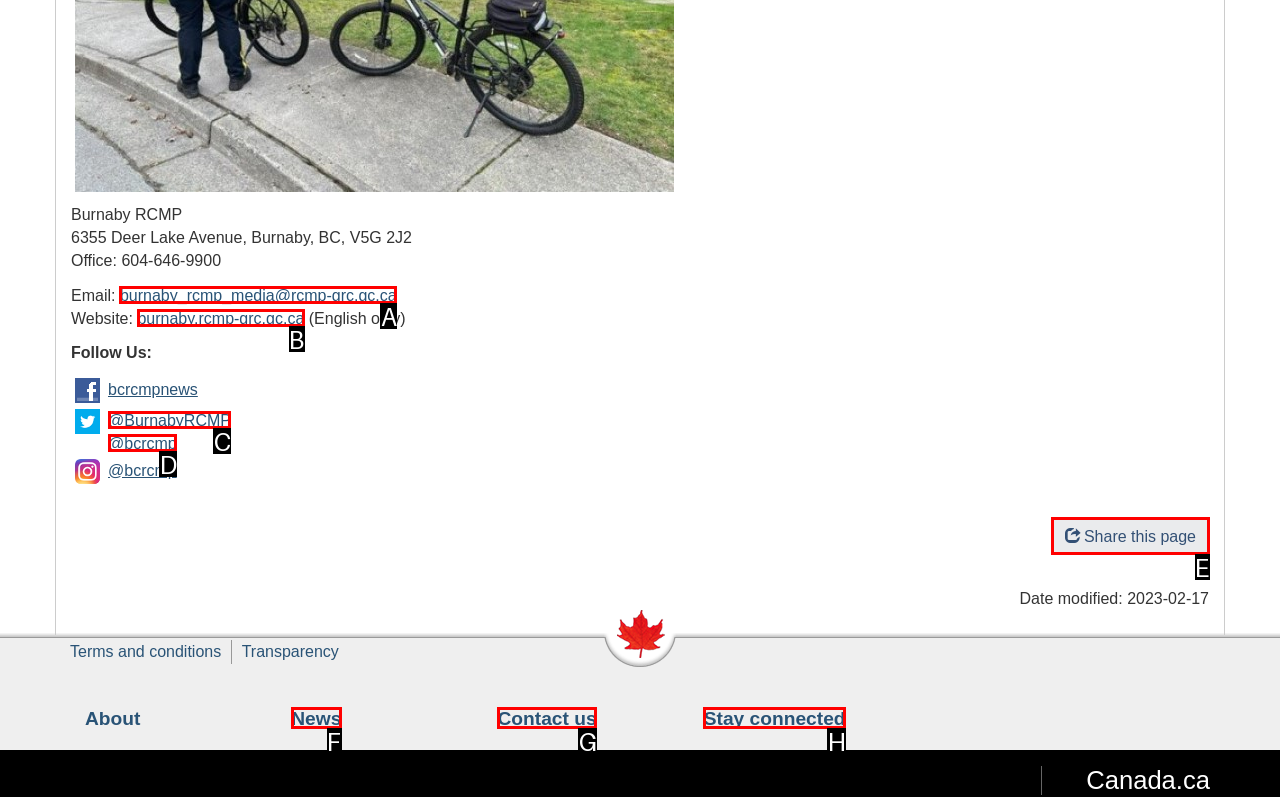Find the option that best fits the description: Stay connected. Answer with the letter of the option.

H